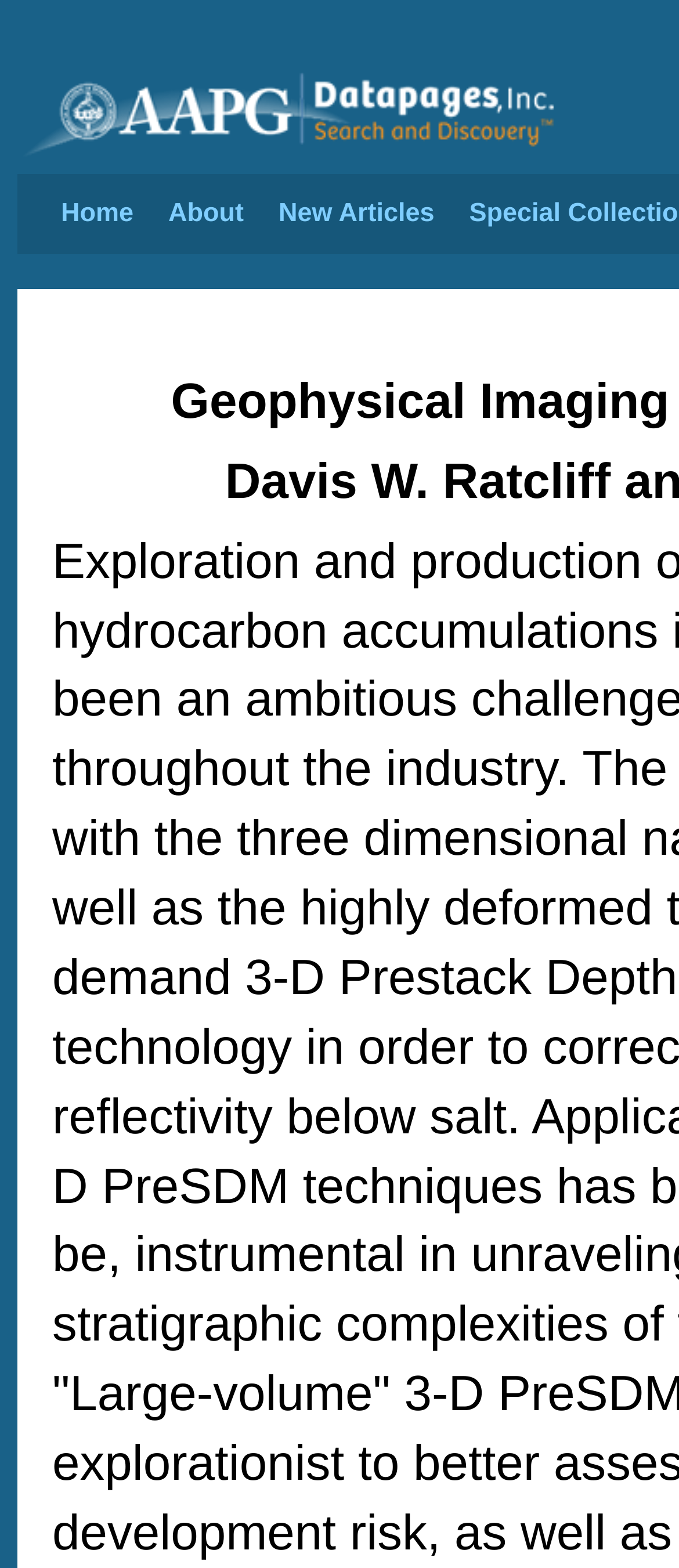Could you identify the text that serves as the heading for this webpage?

Online Journal for E&P Geoscientists